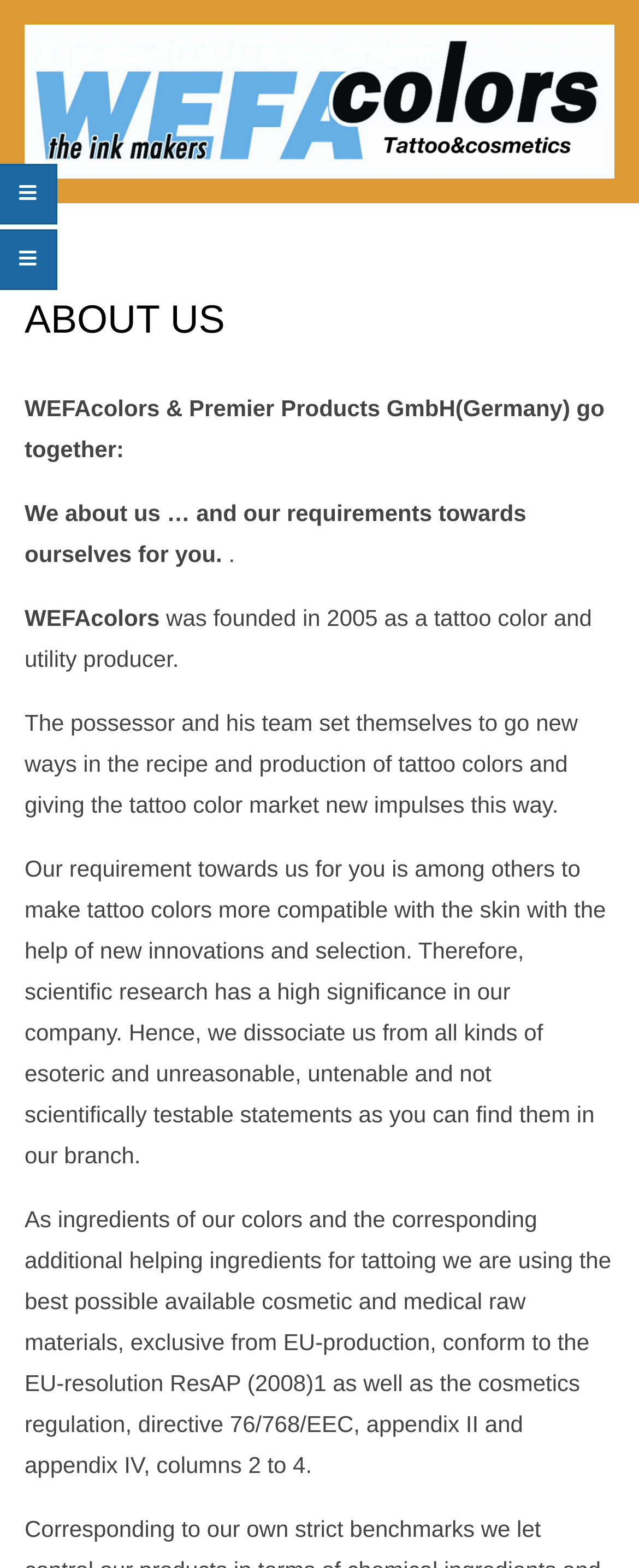Produce an extensive caption that describes everything on the webpage.

The webpage is about WEFAcolors, a company that produces tattoo colors and utilities. At the top-left corner, there is a link and an image with the company's name, "WEFAcolors". Below this, there is a large heading "ABOUT US" that spans almost the entire width of the page. 

Under the heading, there are five paragraphs of text that provide information about the company. The first paragraph introduces the company and its partnership with Premier Products GmbH in Germany. The second paragraph explains the company's requirements towards itself for its customers. 

The third paragraph provides information about the company's founding in 2005 and its goal to innovate in the tattoo color market. The fourth paragraph explains the company's approach to making tattoo colors more compatible with skin through scientific research and its dissociation from unscientific claims. 

The fifth and longest paragraph details the company's use of high-quality, EU-produced cosmetic and medical raw materials that conform to EU regulations. There are also two small links with a icon () at the top-left corner, likely representing social media or navigation links.